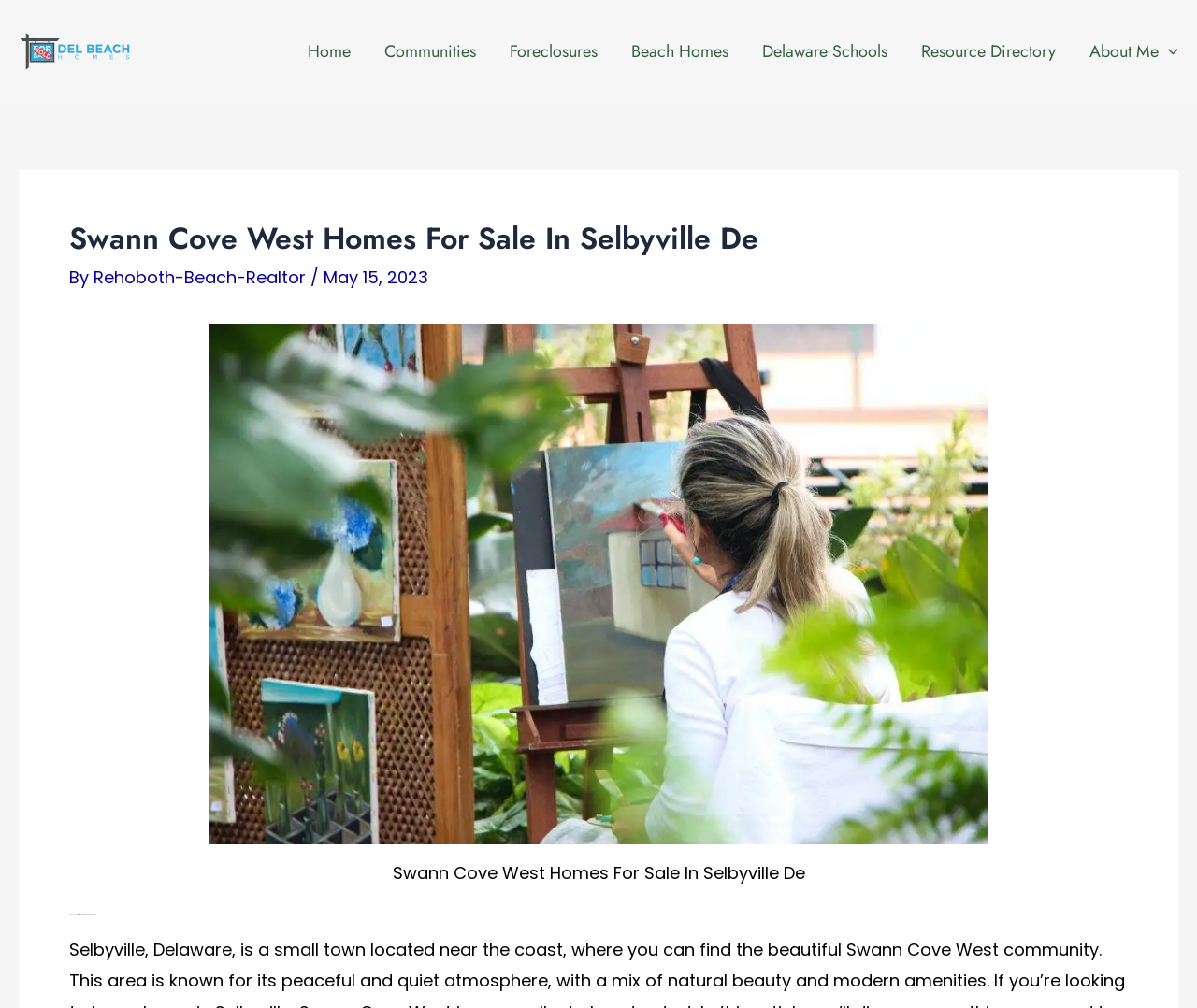Locate the bounding box coordinates of the element that needs to be clicked to carry out the instruction: "Navigate to the Home page". The coordinates should be given as four float numbers ranging from 0 to 1, i.e., [left, top, right, bottom].

[0.243, 0.0, 0.307, 0.102]